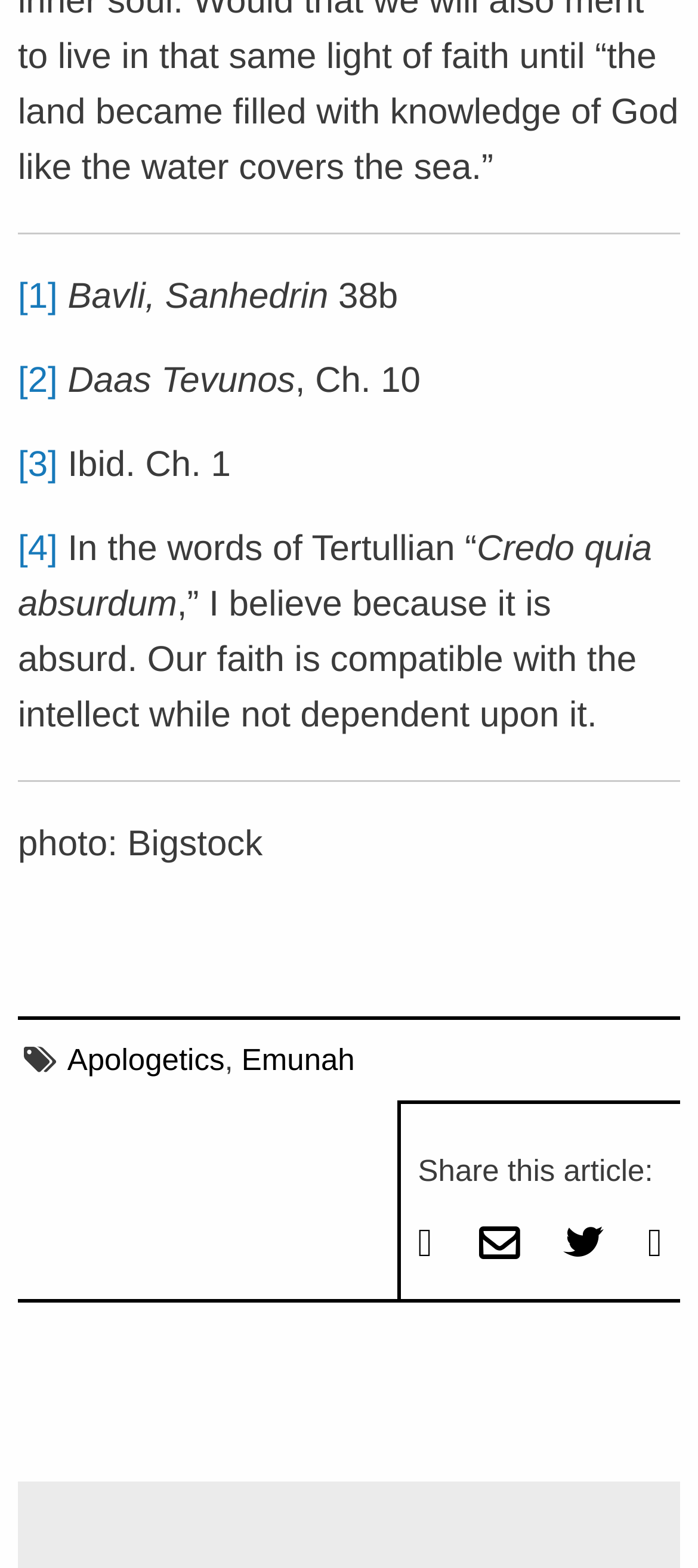Pinpoint the bounding box coordinates of the clickable element to carry out the following instruction: "Click on the link to Bavli, Sanhedrin."

[0.026, 0.176, 0.083, 0.202]